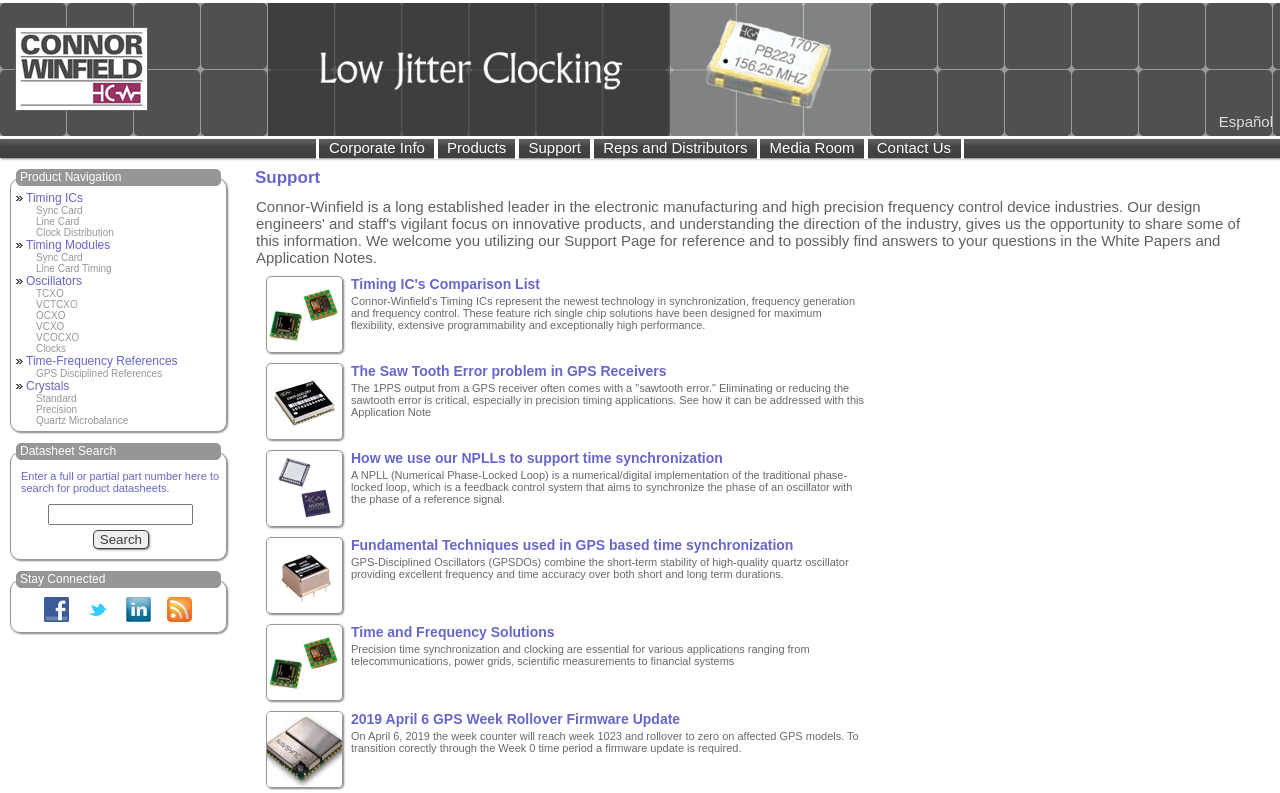What is the topic of the first application note?
Answer with a single word or phrase, using the screenshot for reference.

Saw Tooth Error problem in GPS Receivers